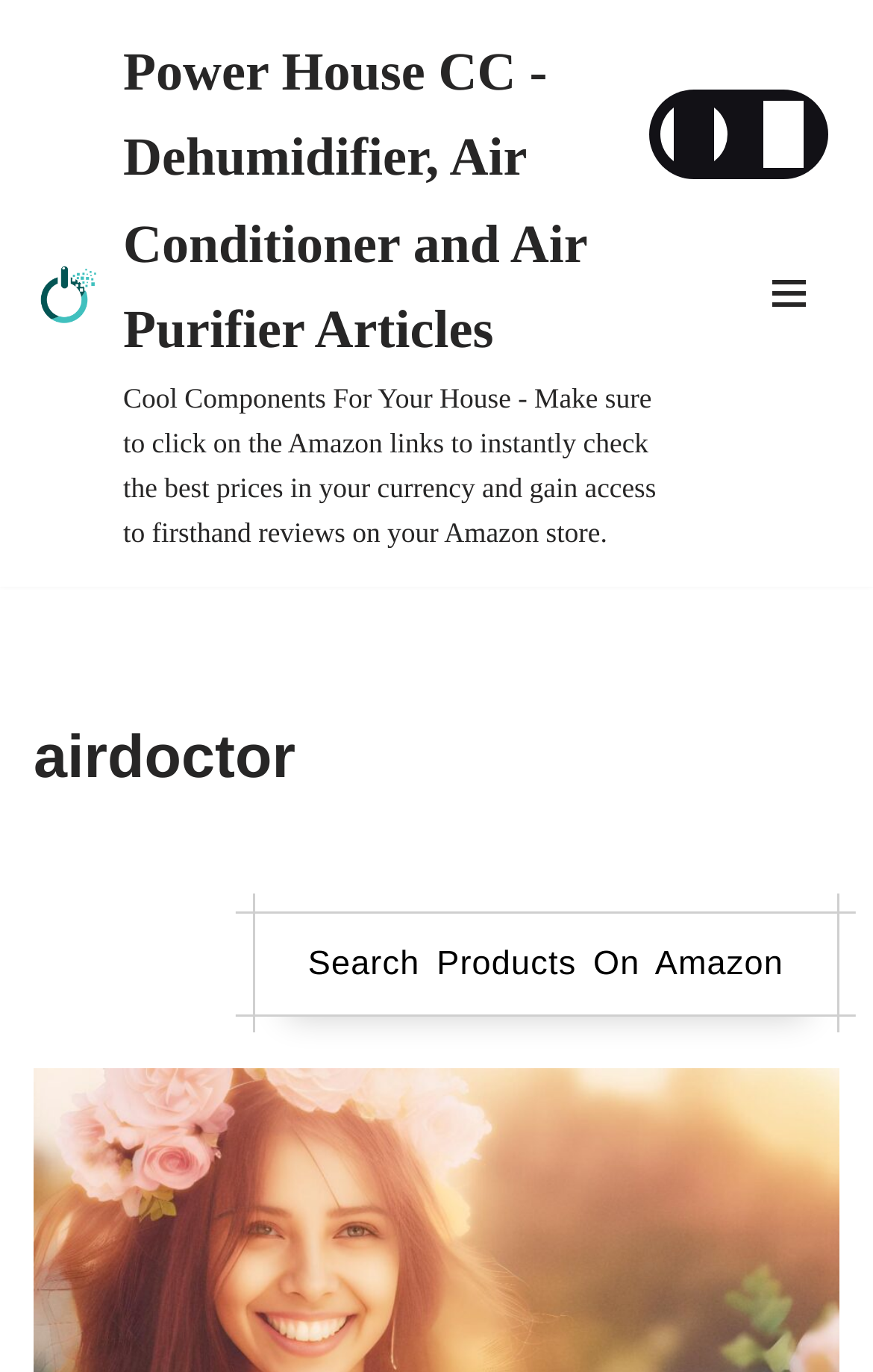Using the information from the screenshot, answer the following question thoroughly:
What is the text above the 'Search Products On Amazon' link?

The text above the 'Search Products On Amazon' link is the heading 'airdoctor', which is located at the top of the webpage.